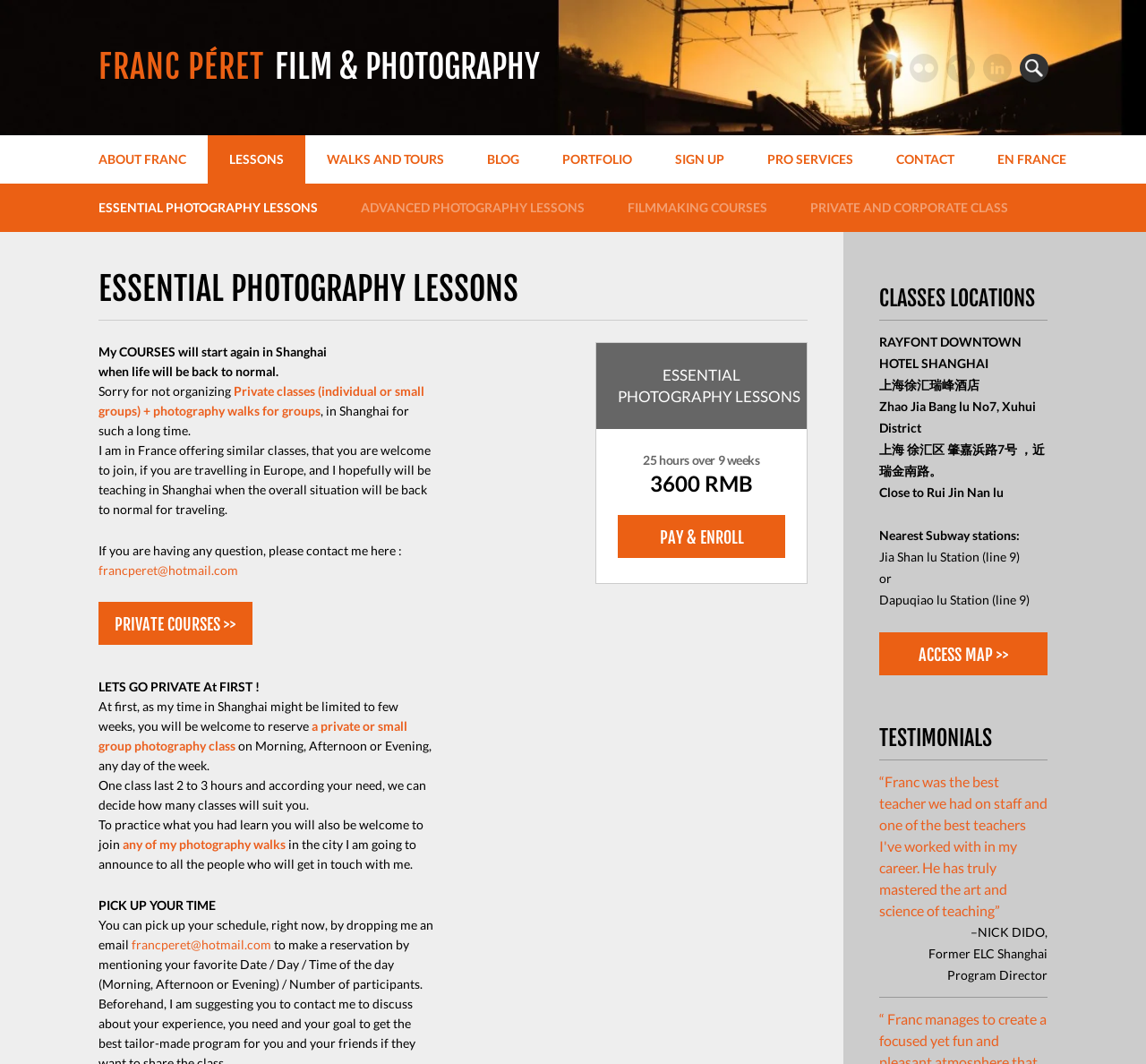Pinpoint the bounding box coordinates of the clickable area necessary to execute the following instruction: "Search this website". The coordinates should be given as four float numbers between 0 and 1, namely [left, top, right, bottom].

[0.89, 0.051, 0.915, 0.077]